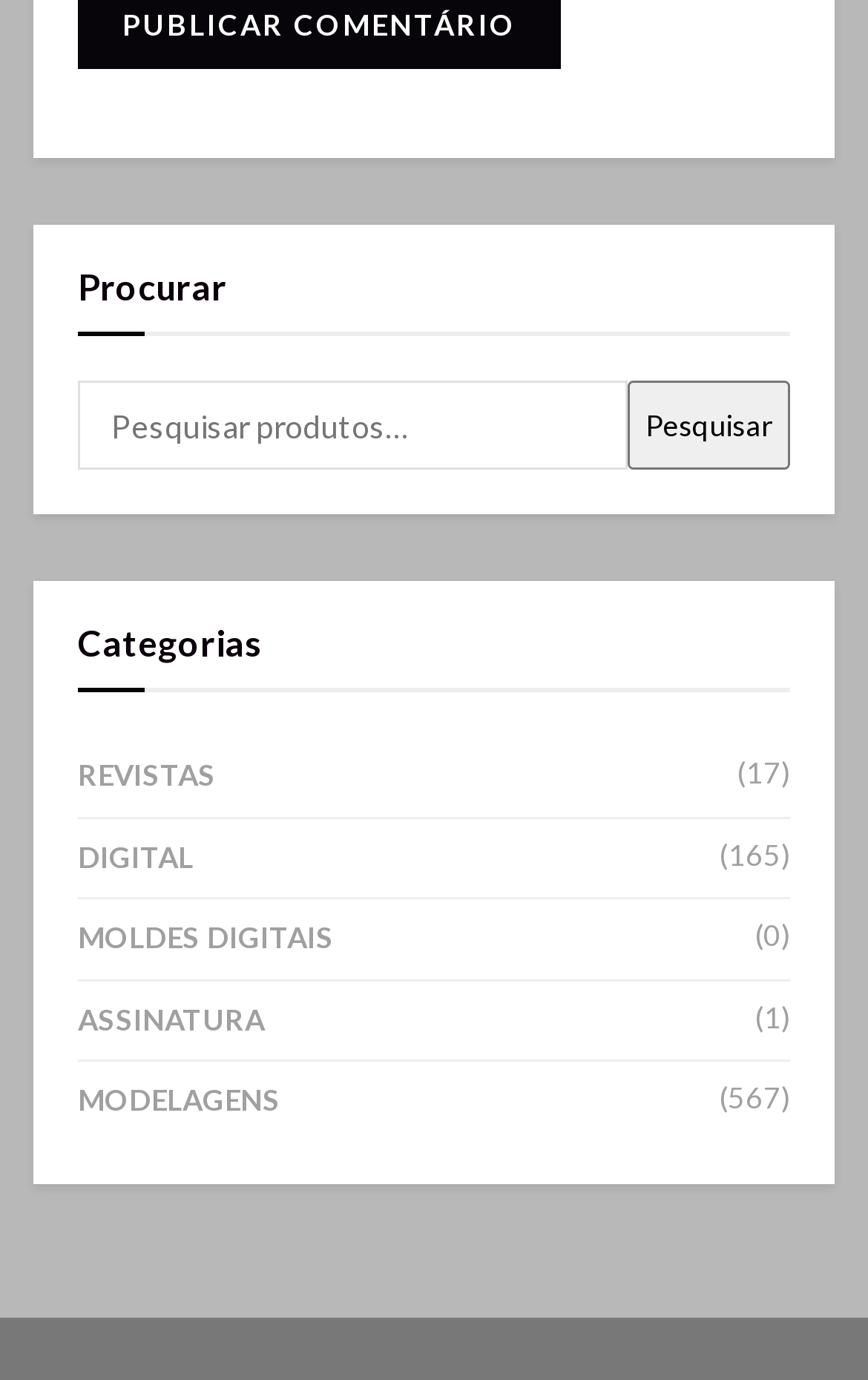What is the category with the most items?
Please use the image to provide a one-word or short phrase answer.

DIGITAL